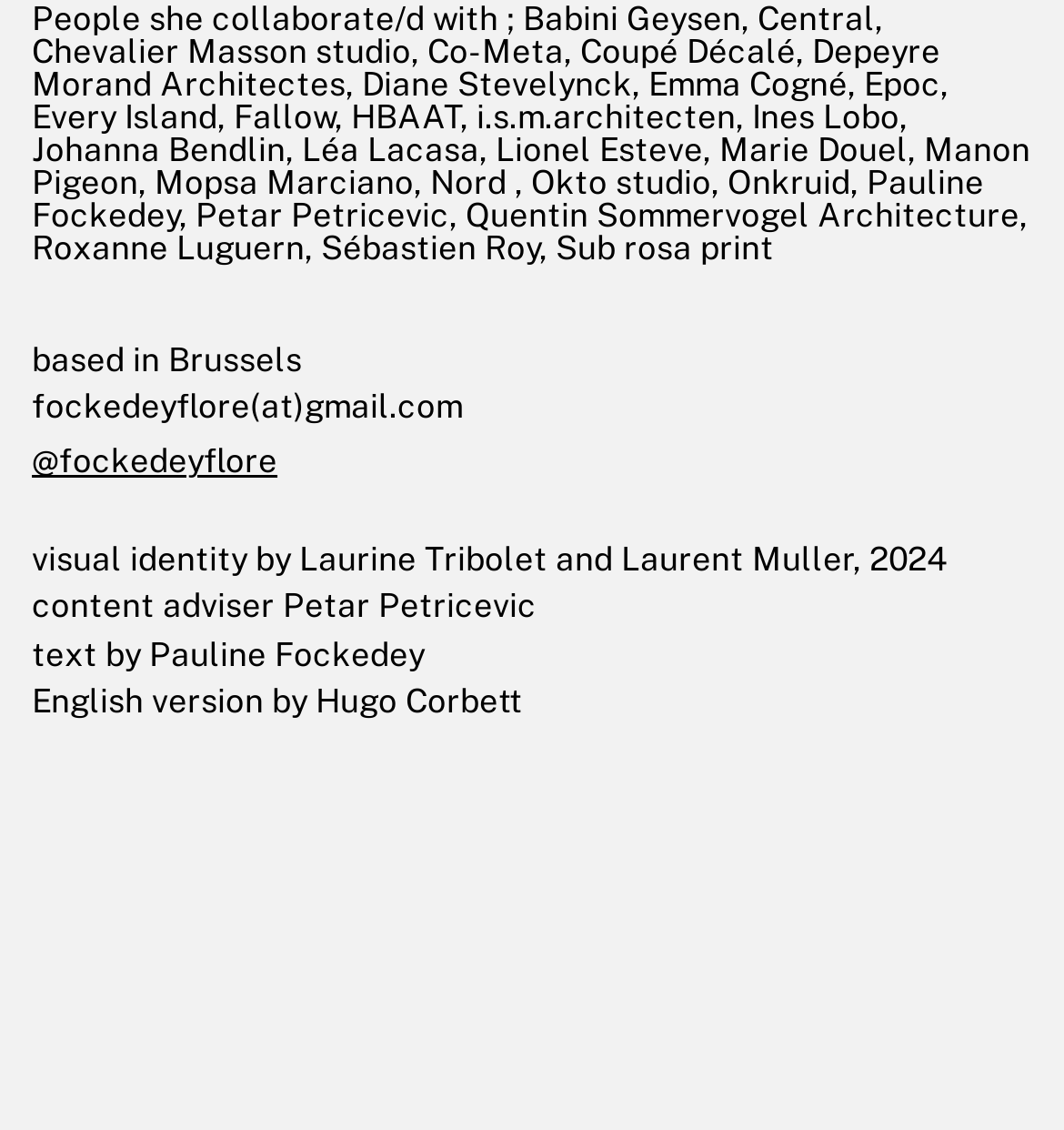Identify the bounding box coordinates for the UI element described as follows: prev.. Use the format (top-left x, top-left y, bottom-right x, bottom-right y) and ensure all values are floating point numbers between 0 and 1.

[0.026, 0.696, 0.146, 0.778]